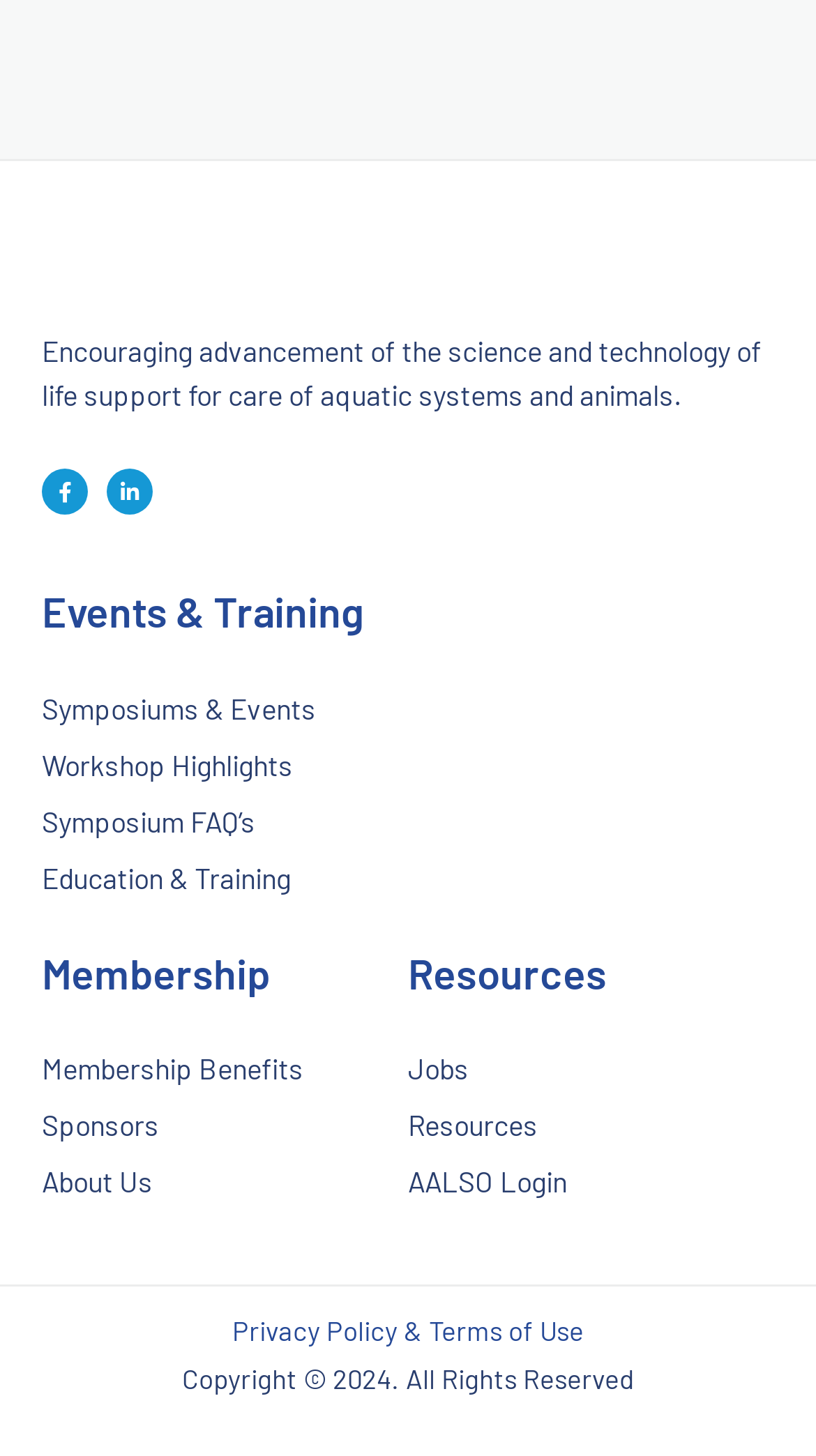Show the bounding box coordinates of the region that should be clicked to follow the instruction: "Learn about membership benefits."

[0.051, 0.714, 0.5, 0.753]